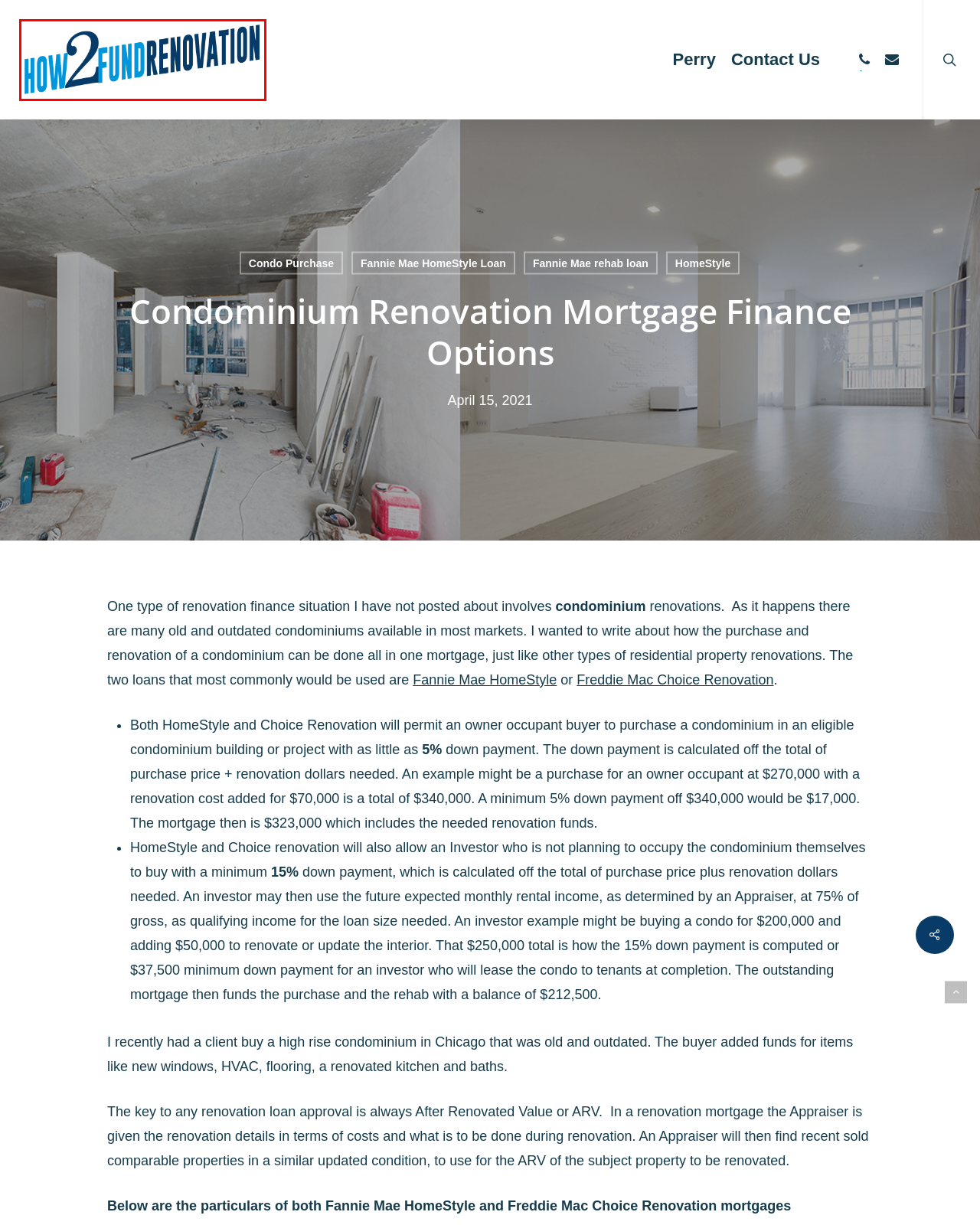Given a webpage screenshot with a red bounding box around a UI element, choose the webpage description that best matches the new webpage after clicking the element within the bounding box. Here are the candidates:
A. Fannie Mae HomeStyle Loan Archives - How2FundRenovation
B. about-perry - How2FundRenovation
C. HomeStyle Archives - How2FundRenovation
D. Renovation Mortgage Finance Stories - How2FundRenovation
E. Jumbo Renovation Loan
F. Learn about renovation financing - How2FundRenovation
G. Fannie Mae rehab loan Archives - How2FundRenovation
H. Condo Purchase Archives - How2FundRenovation

F